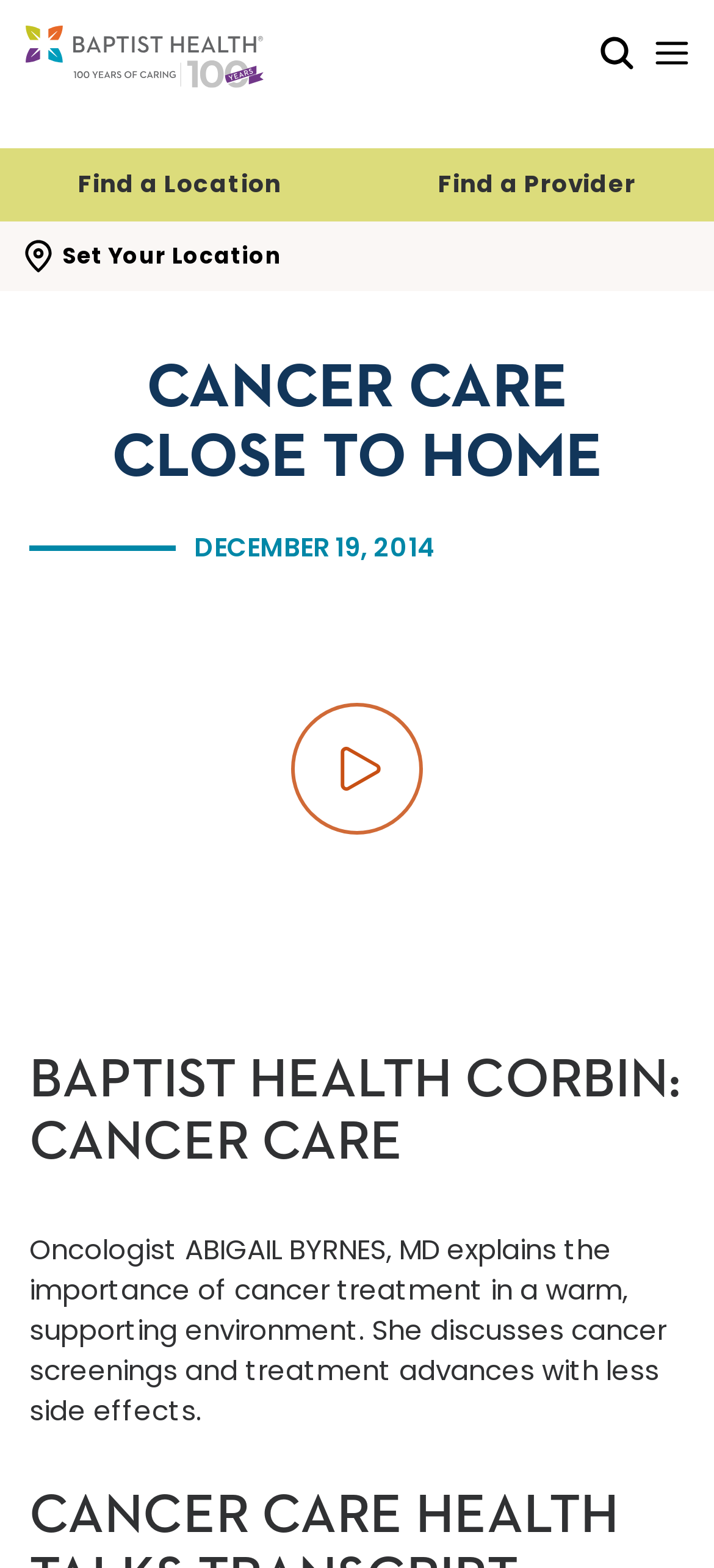Summarize the webpage in an elaborate manner.

The webpage is about Baptist Health Corbin's cancer care services. At the top left corner, there are three "Skip to" links, allowing users to navigate to main content, navigation, or search. Next to these links, there is a logo or image with the text "100 Years of Caring". On the top right corner, there are two buttons to toggle mobile search and navigation.

Below the top section, there are three prominent links: "Find a Location", "Find a Provider", and "Set Your Location". The "Set Your Location" button is accompanied by a date "DECEMBER 19, 2014" and a heading "CANCER CARE CLOSE TO HOME". 

Further down, there is a video player with a "Play video" button. Above the video player, there is a heading "BAPTIST HEALTH CORBIN: CANCER CARE". Below the video player, there is a paragraph of text describing the importance of cancer treatment in a warm and supporting environment, explained by Oncologist Abigail Byrnes, MD.